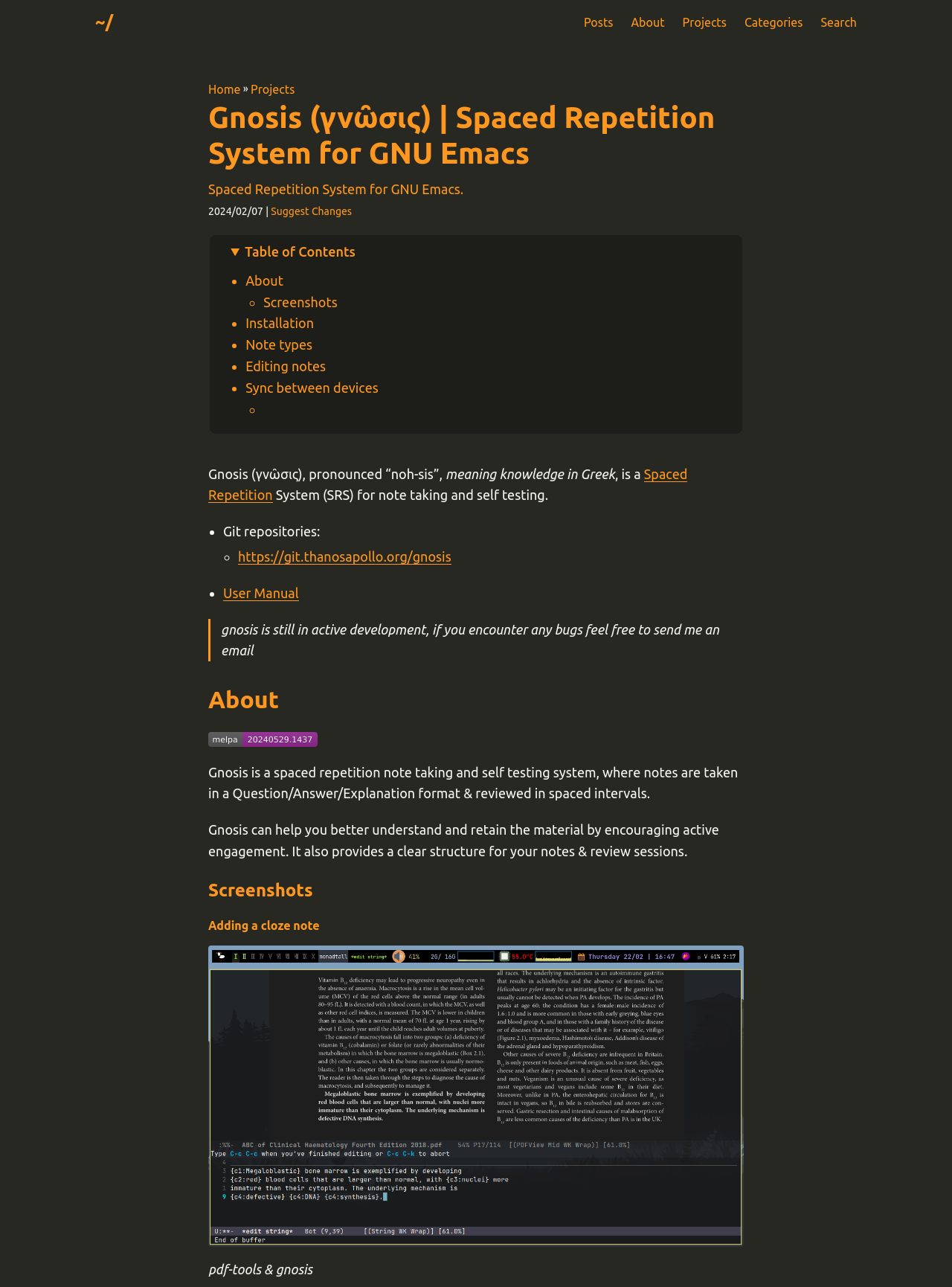What is the main heading of this webpage? Please extract and provide it.

Gnosis (γνῶσις) | Spaced Repetition System for GNU Emacs